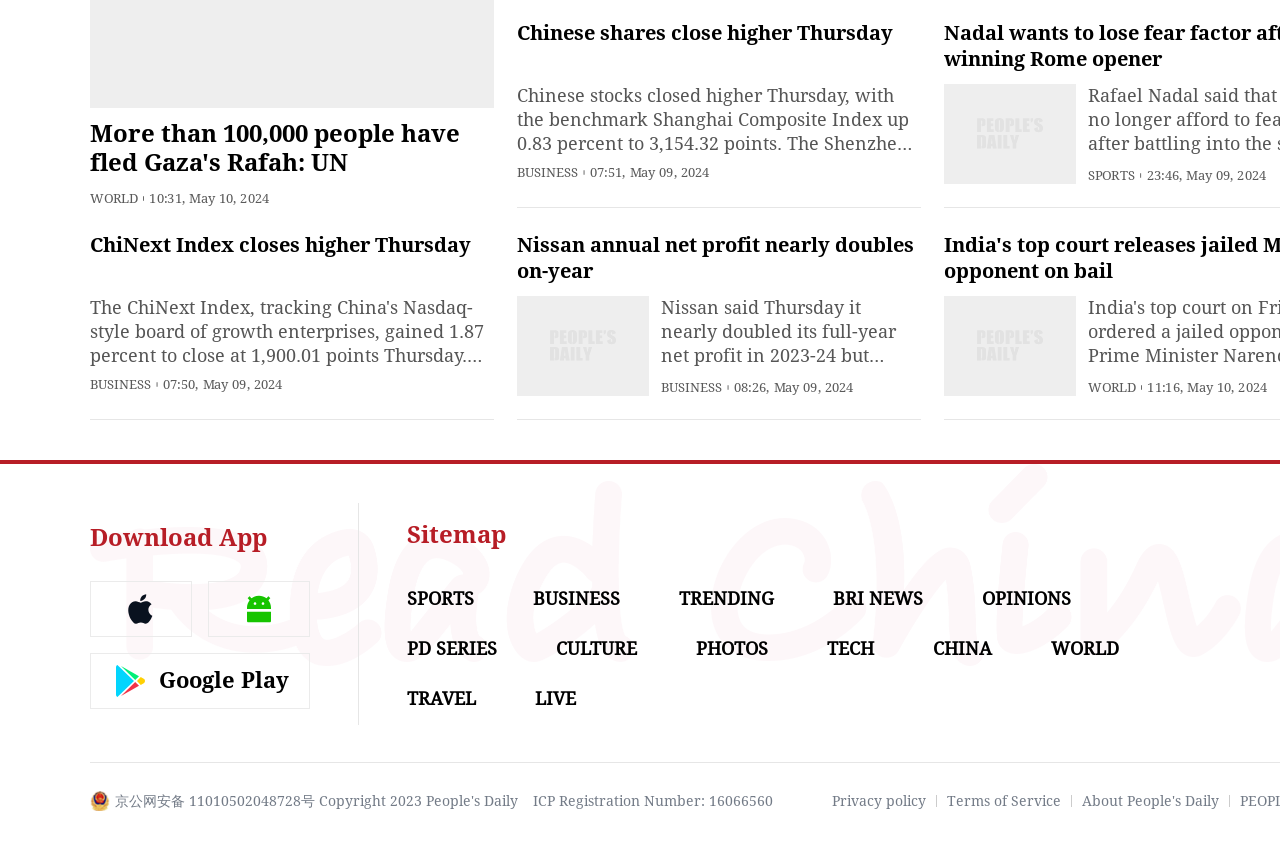Identify and provide the bounding box for the element described by: "Terms of Service".

[0.74, 0.941, 0.829, 0.96]